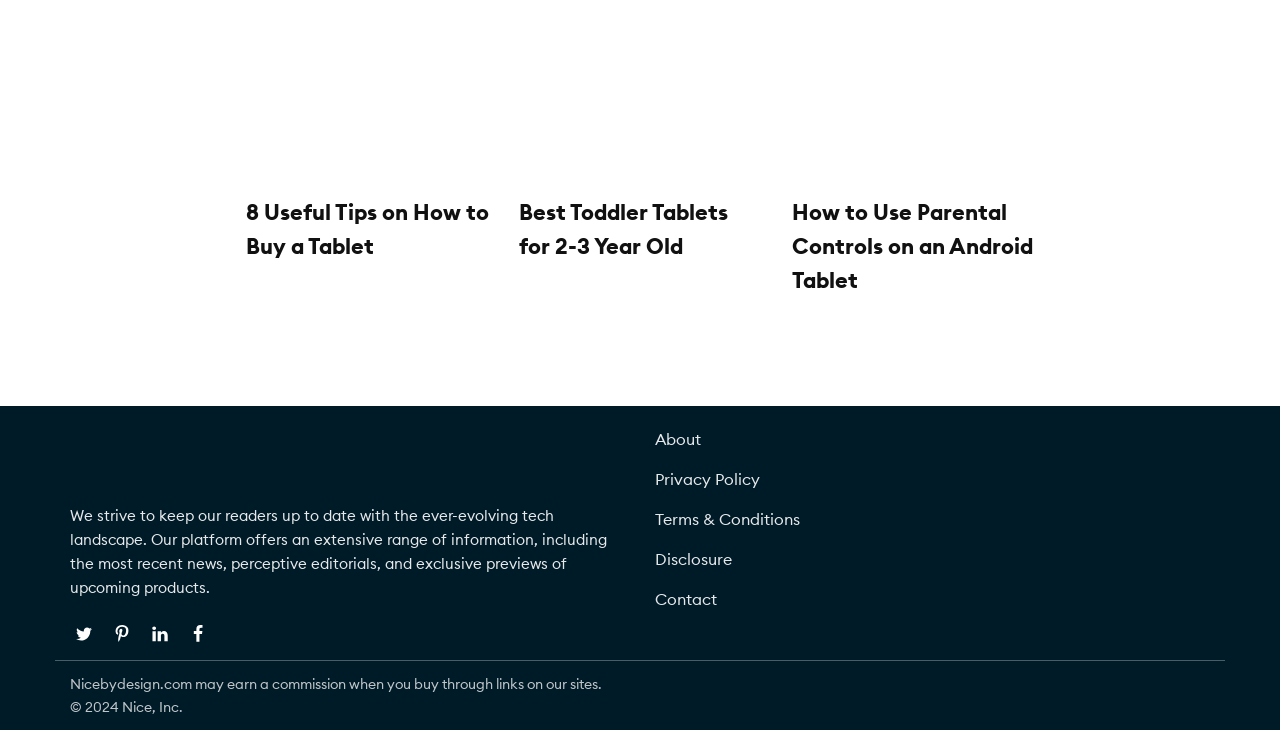What is the topic of the first link on the webpage?
Using the image as a reference, give a one-word or short phrase answer.

Tablet buying tips